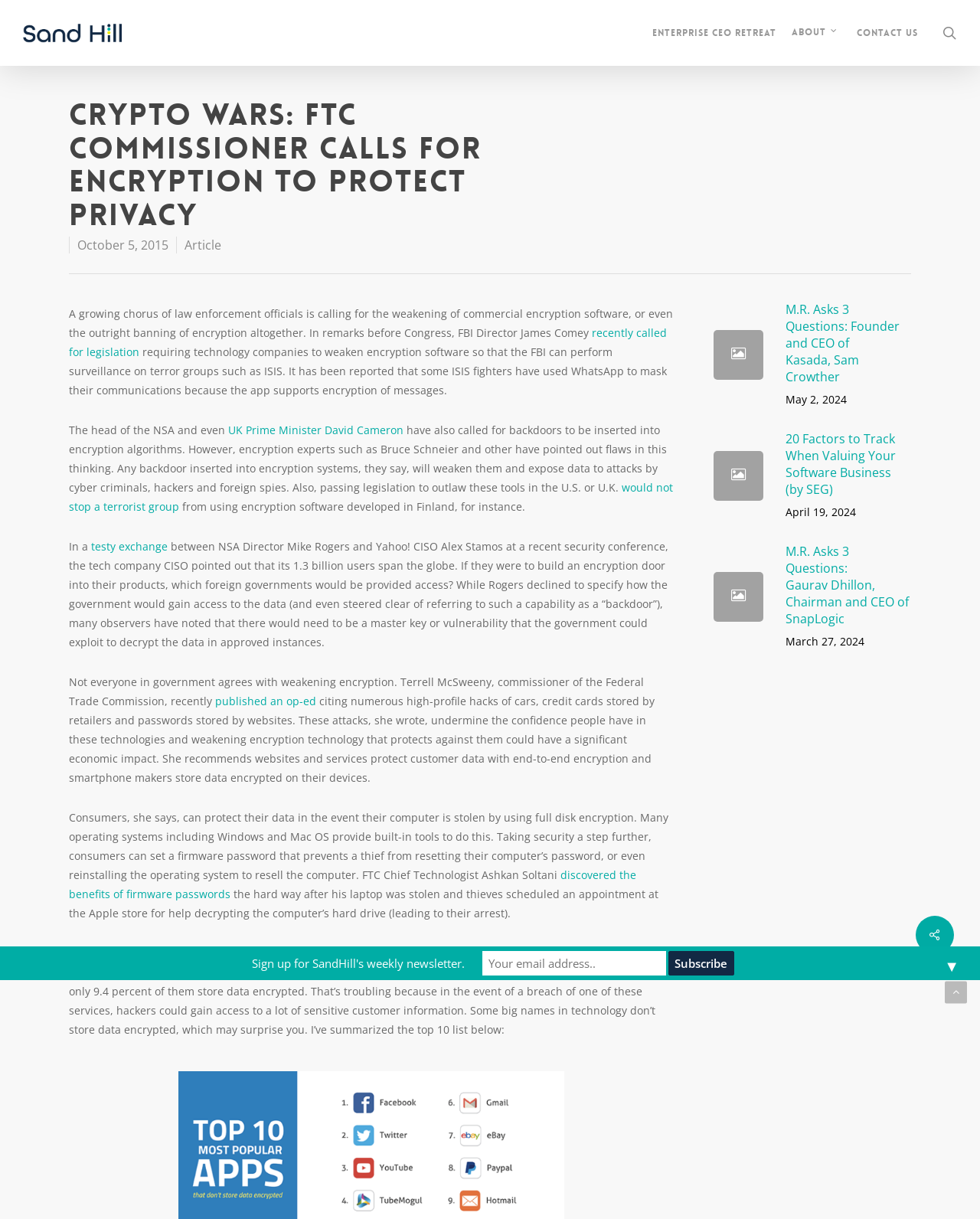Please locate and retrieve the main header text of the webpage.

Crypto Wars: FTC Commissioner Calls for Encryption to Protect Privacy